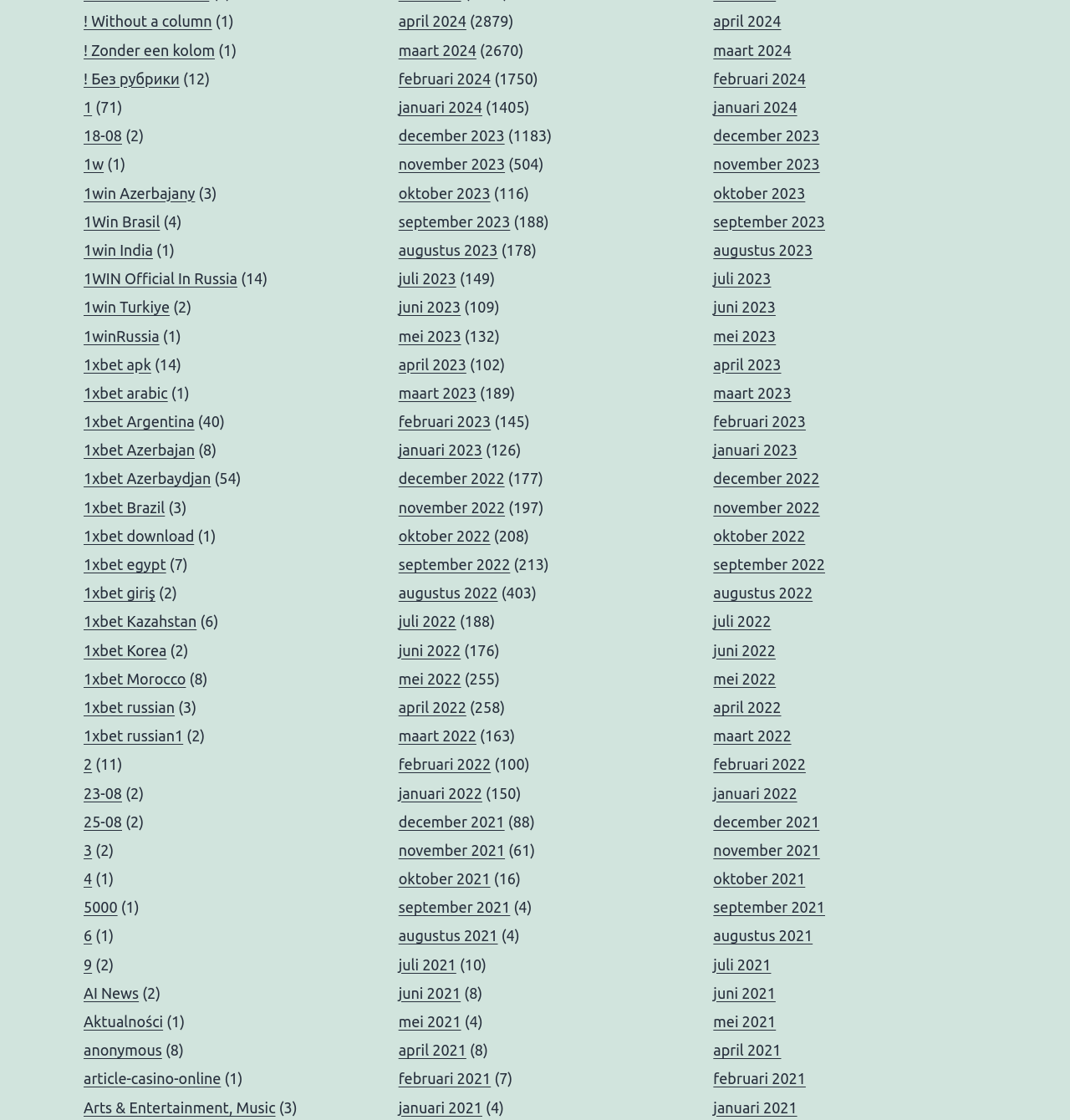Specify the bounding box coordinates of the area that needs to be clicked to achieve the following instruction: "Click on '1win Azerbajany'".

[0.078, 0.165, 0.182, 0.18]